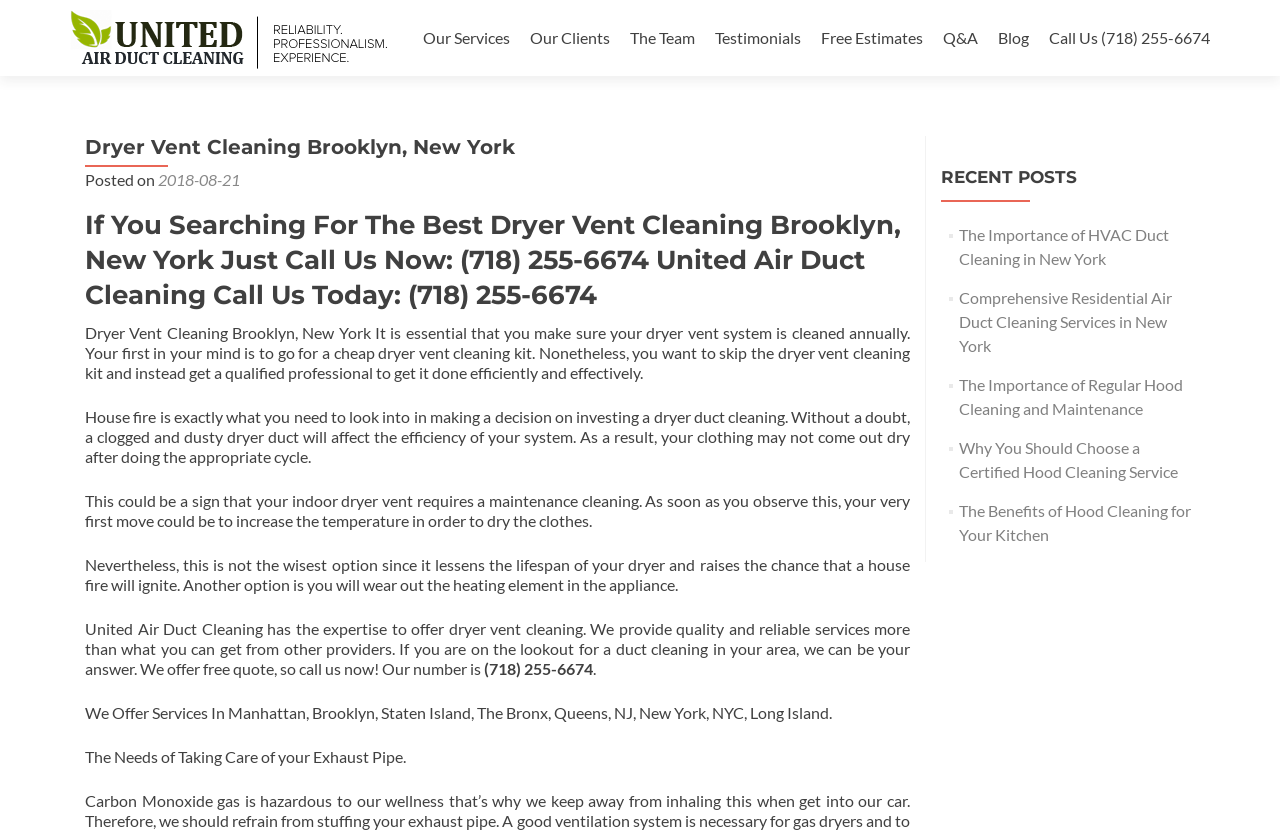Determine the webpage's heading and output its text content.

Dryer Vent Cleaning Brooklyn, New York